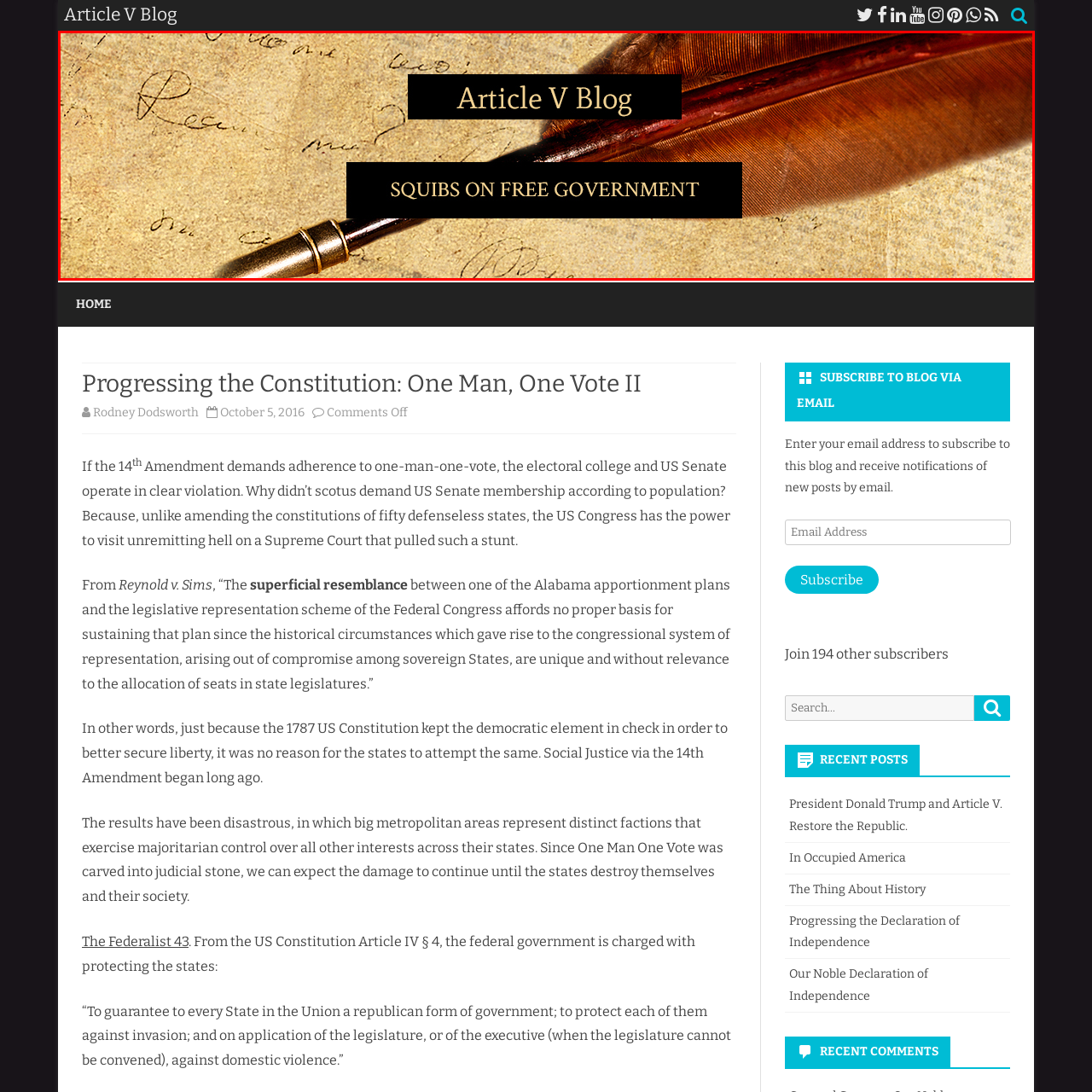Inspect the area enclosed by the red box and reply to the question using only one word or a short phrase: 
What is the subtitle of the blog?

SQUIBS ON FREE GOVERNMENT